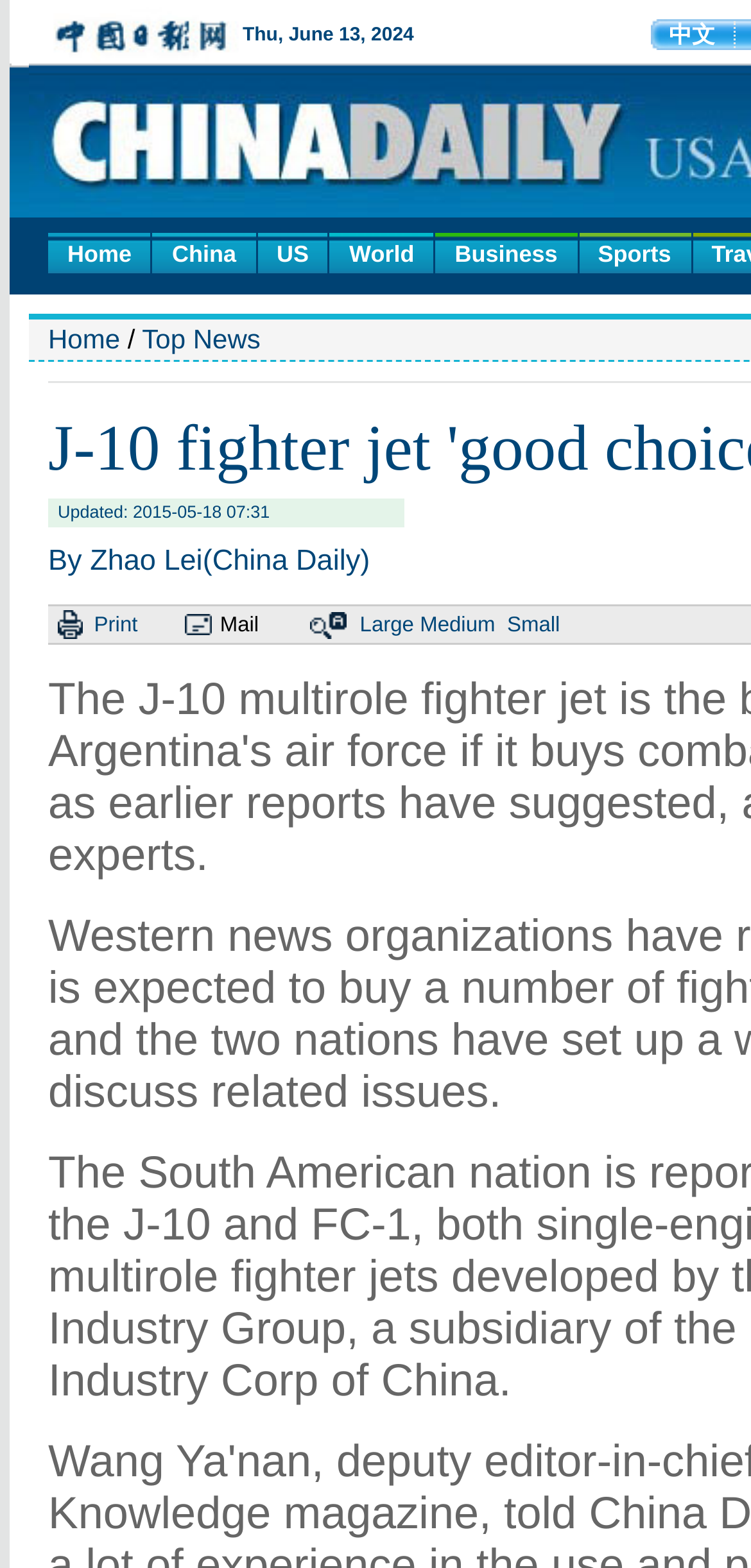Determine the bounding box coordinates for the clickable element to execute this instruction: "send the article by mail". Provide the coordinates as four float numbers between 0 and 1, i.e., [left, top, right, bottom].

[0.293, 0.391, 0.345, 0.406]